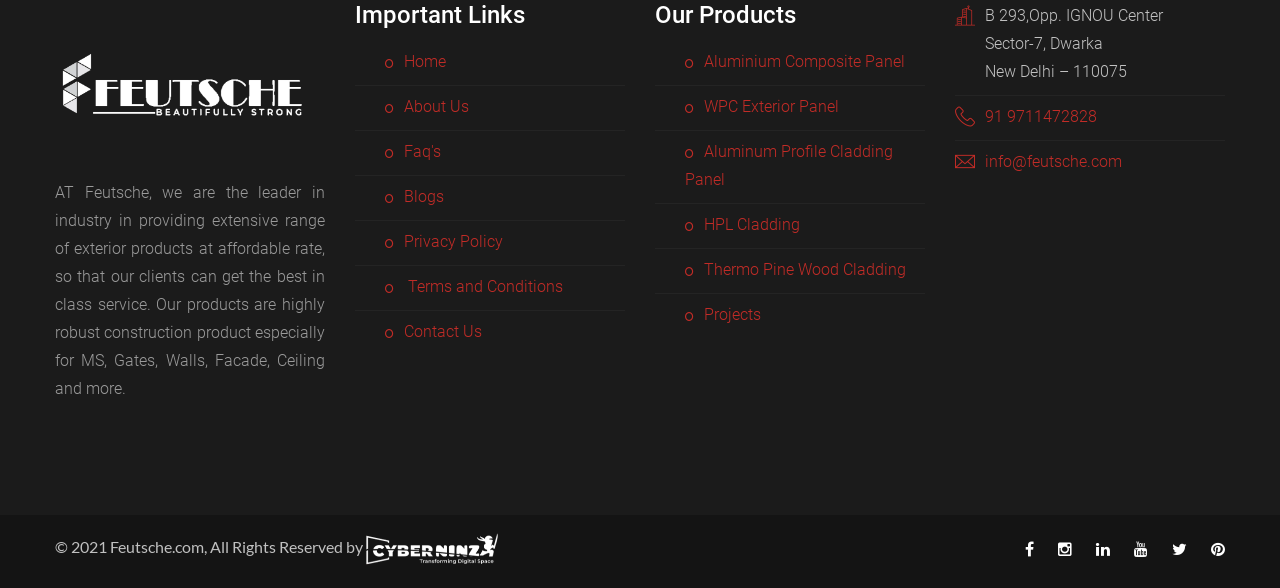What are the types of products offered by the company?
Using the image, provide a concise answer in one word or a short phrase.

Exterior products